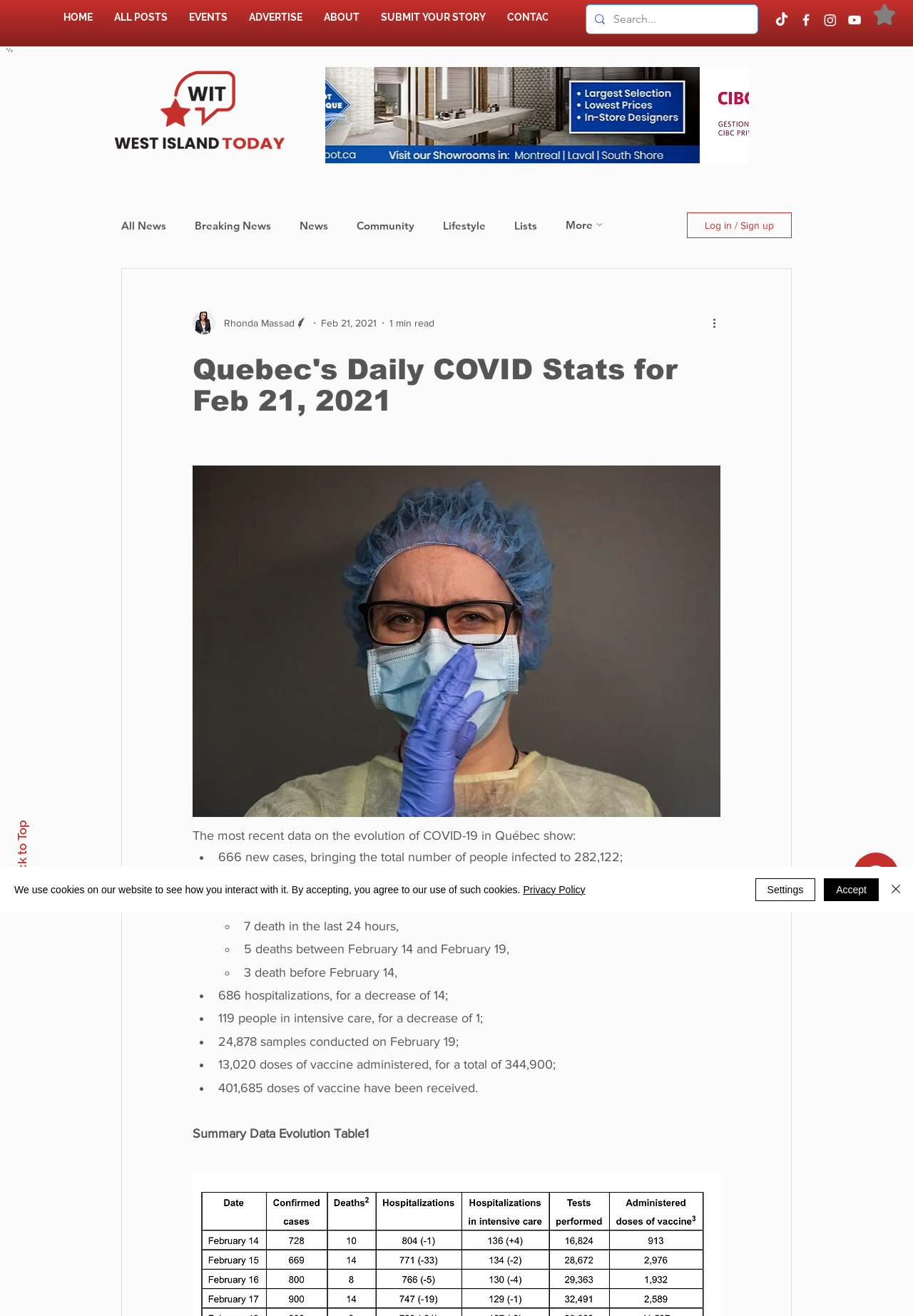Please find the bounding box coordinates for the clickable element needed to perform this instruction: "Back to Top".

[0.016, 0.623, 0.032, 0.673]